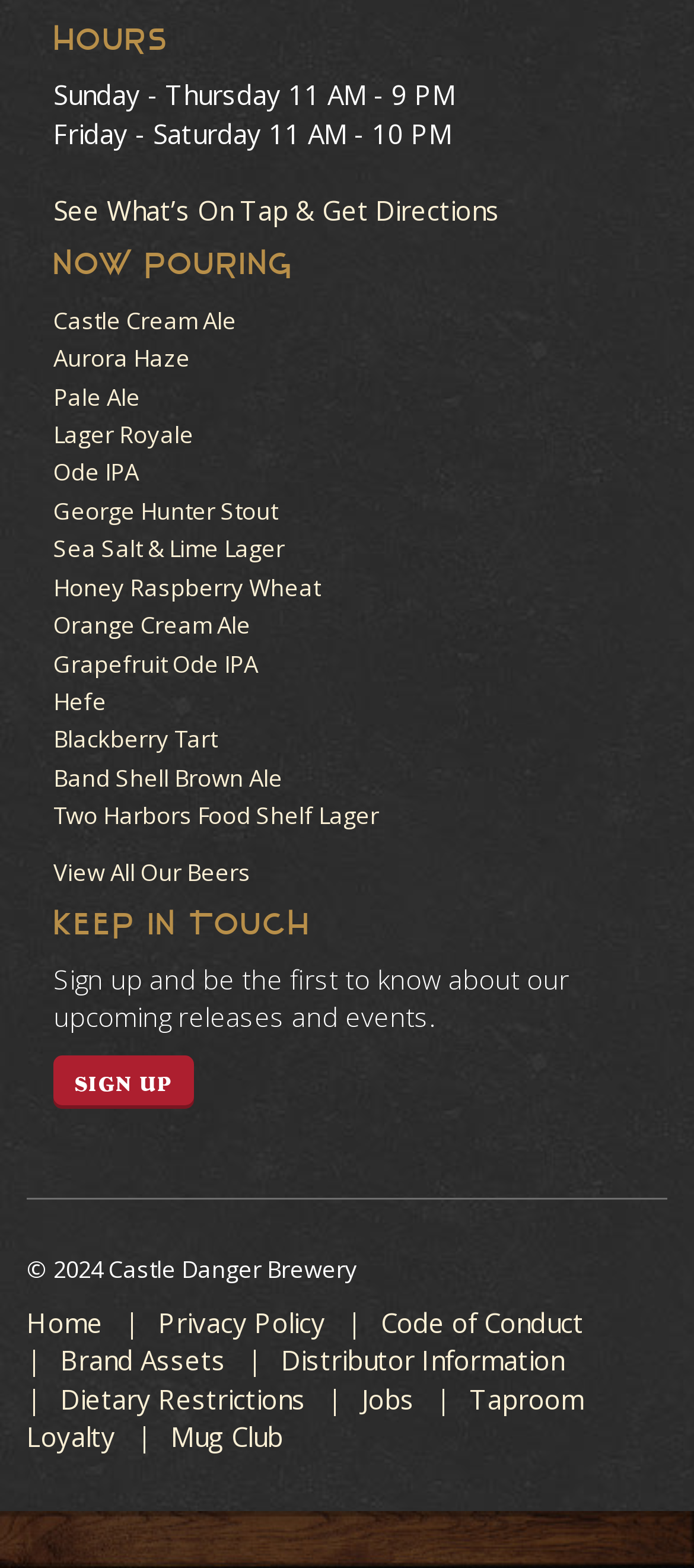Locate the bounding box coordinates of the item that should be clicked to fulfill the instruction: "Explore Castle Cream Ale".

[0.077, 0.194, 0.341, 0.215]